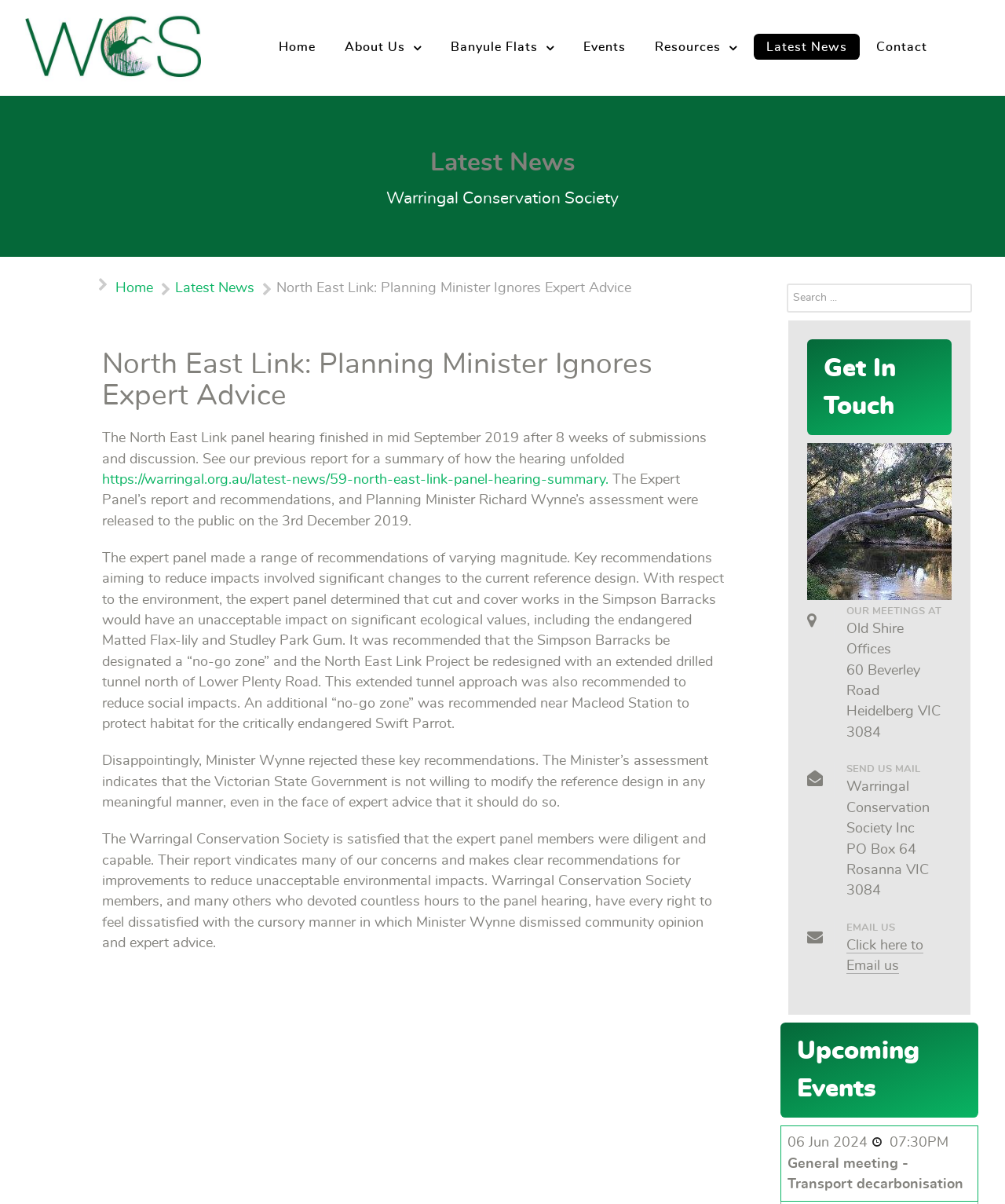Provide an in-depth caption for the contents of the webpage.

The webpage is about the Warringal Conservation Society, an organization that advocates for the Banyule natural environment. At the top of the page, there is a navigation menu with links to "Home", "About Us", "Banyule Flats", "Events", "Resources", "Latest News", and "Contact". Below the navigation menu, there is a heading that reads "North East Link: Planning Minister Ignores Expert Advice".

The main content of the page is divided into sections. The first section discusses the North East Link panel hearing, which finished in mid-September 2019. There is a link to a previous report that summarizes the hearing. The section also mentions the Expert Panel's report and recommendations, which were released to the public on December 3, 2019.

The next section discusses the key recommendations made by the Expert Panel, including significant changes to the current reference design to reduce environmental impacts. However, the Planning Minister rejected these recommendations, which is disappointing to the Warringal Conservation Society.

The page also has a search bar at the top right corner, where users can search for specific content. Below the main content, there is a section titled "Get In Touch" that provides the organization's meeting location, mailing address, and email contact information.

Finally, there is a section titled "Upcoming Events" that lists a general meeting on June 6, 2024, about transport decarbonization.